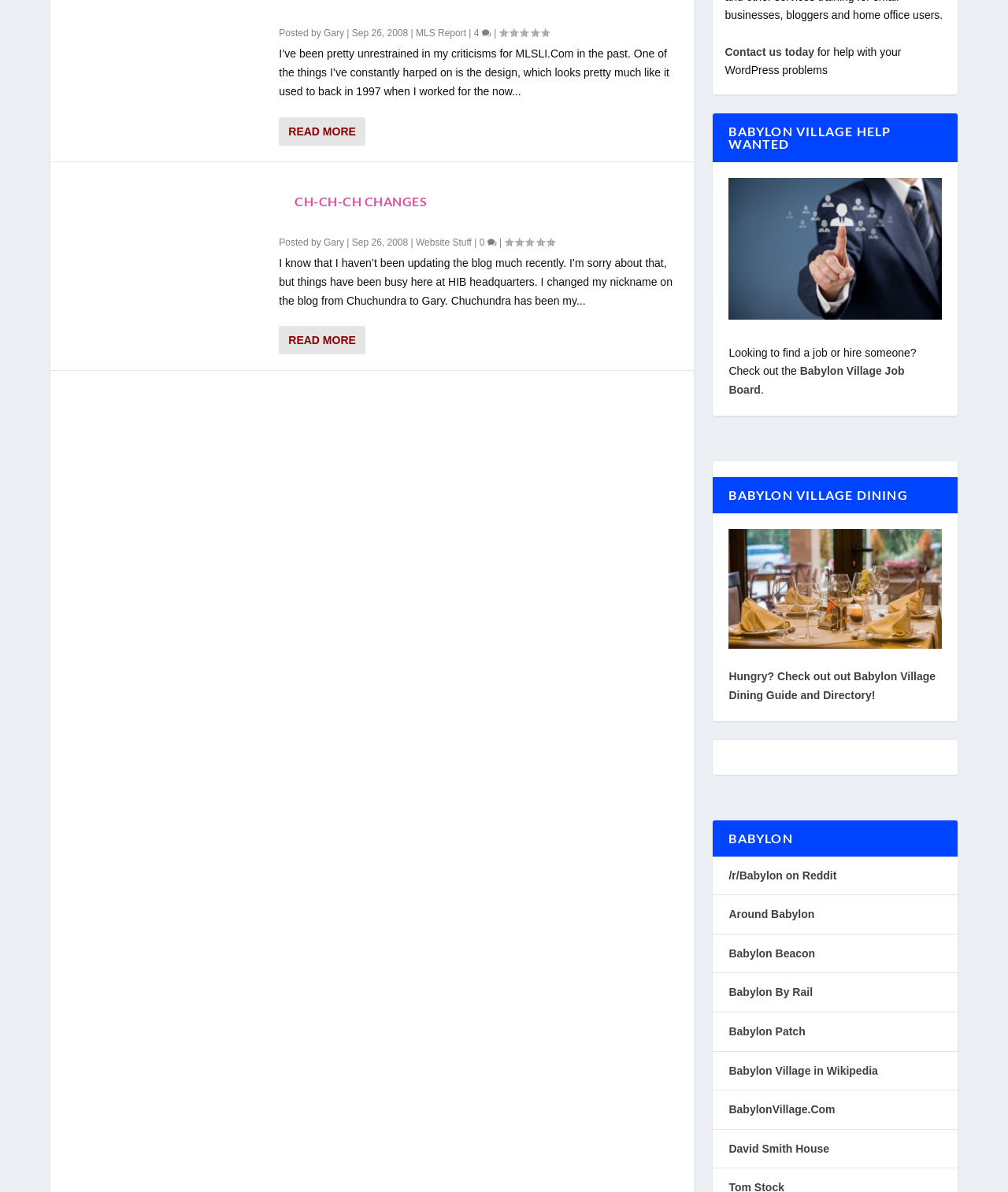Identify the bounding box coordinates of the HTML element based on this description: "Ch-ch-ch Changes".

[0.292, 0.163, 0.424, 0.175]